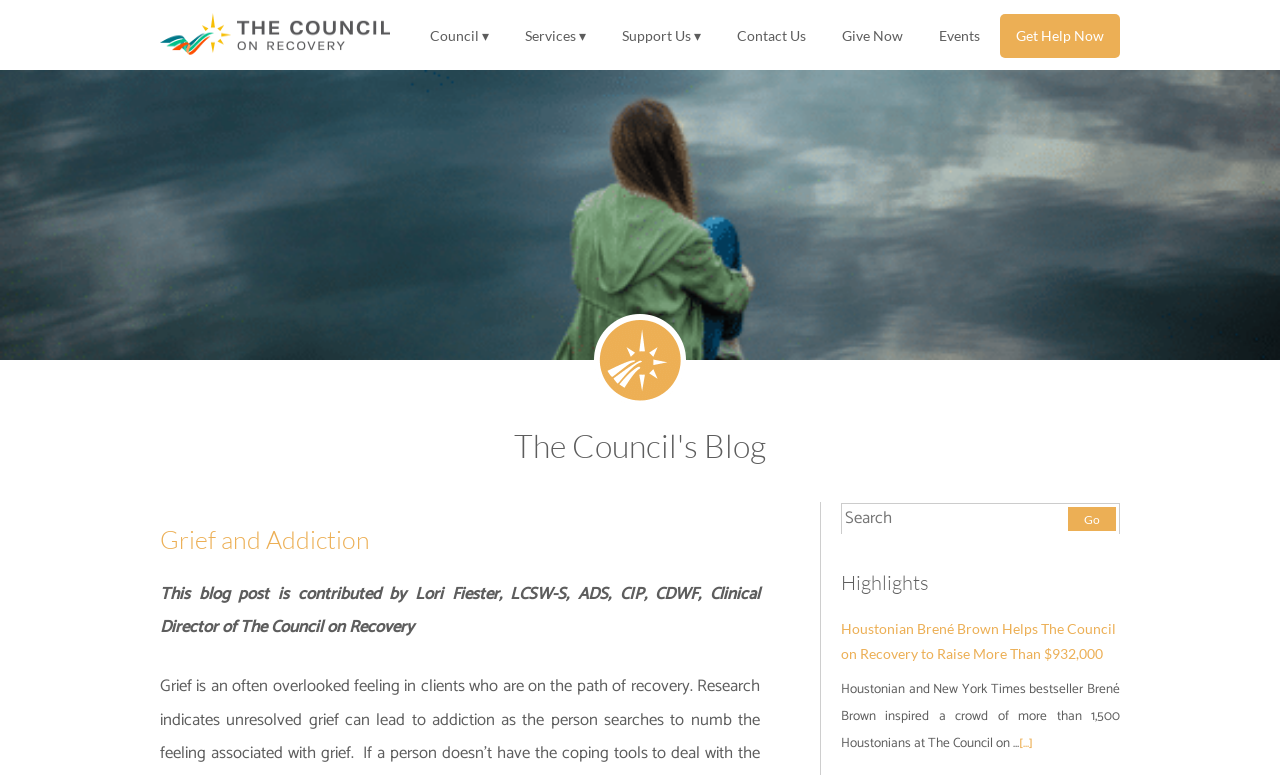Can you identify the bounding box coordinates of the clickable region needed to carry out this instruction: 'View the 'Houstonian Brené Brown Helps The Council on Recovery to Raise More Than $932,000' article'? The coordinates should be four float numbers within the range of 0 to 1, stated as [left, top, right, bottom].

[0.657, 0.8, 0.872, 0.855]